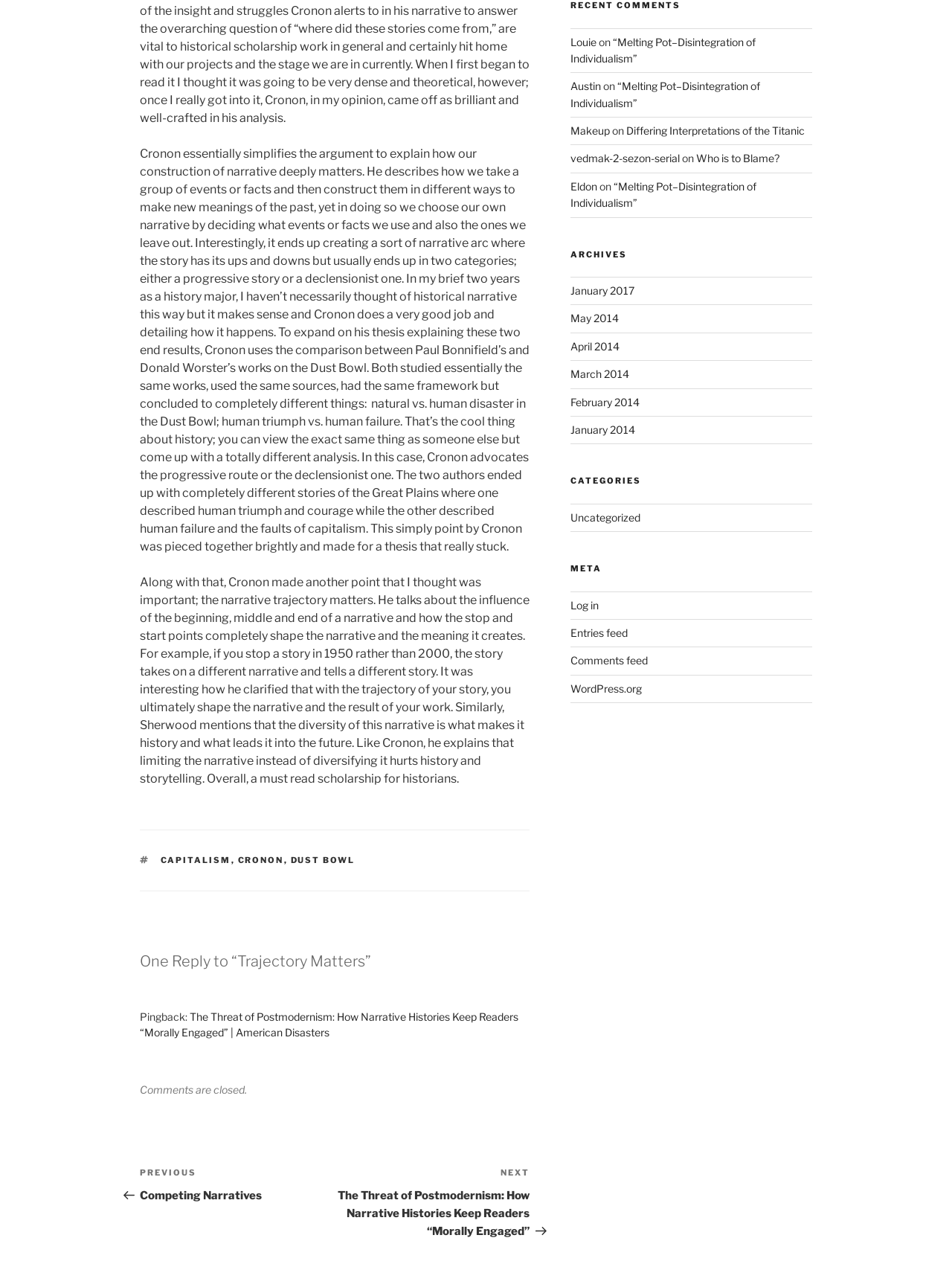Provide the bounding box coordinates for the UI element that is described as: "Differing Interpretations of the Titanic".

[0.657, 0.098, 0.845, 0.108]